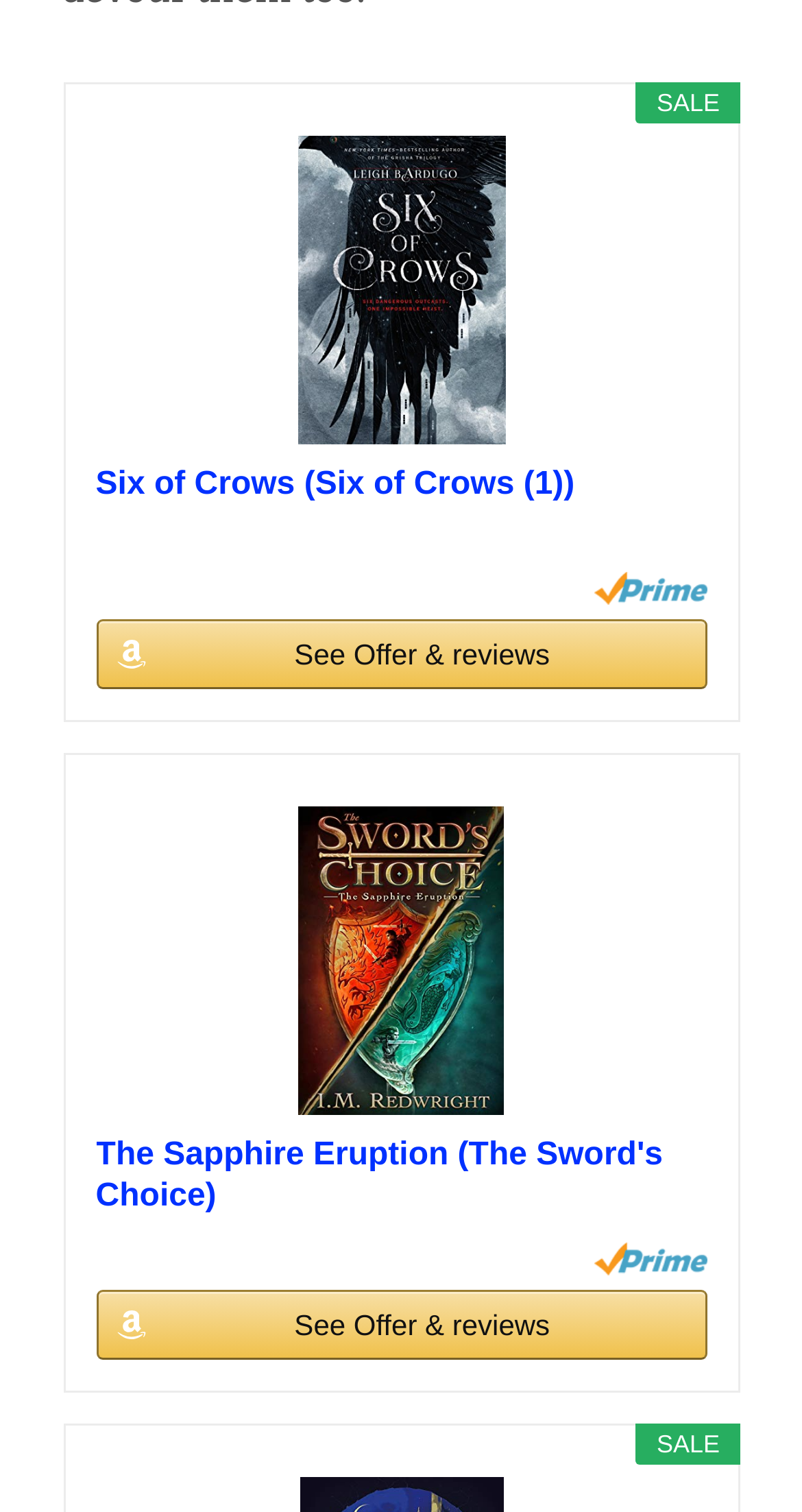Kindly provide the bounding box coordinates of the section you need to click on to fulfill the given instruction: "View offer and reviews for the book".

[0.119, 0.409, 0.882, 0.455]